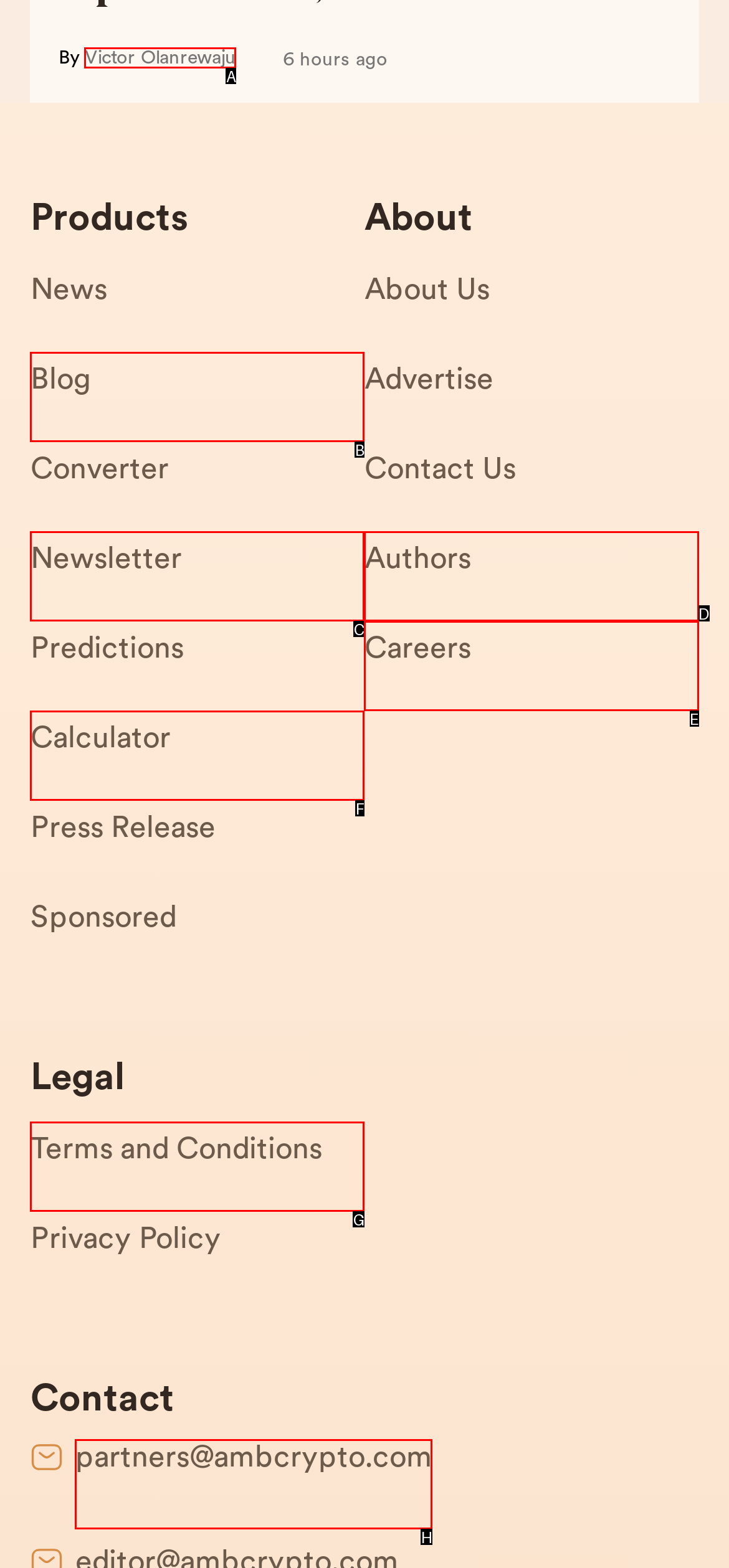What letter corresponds to the UI element described here: Software
Reply with the letter from the options provided.

None